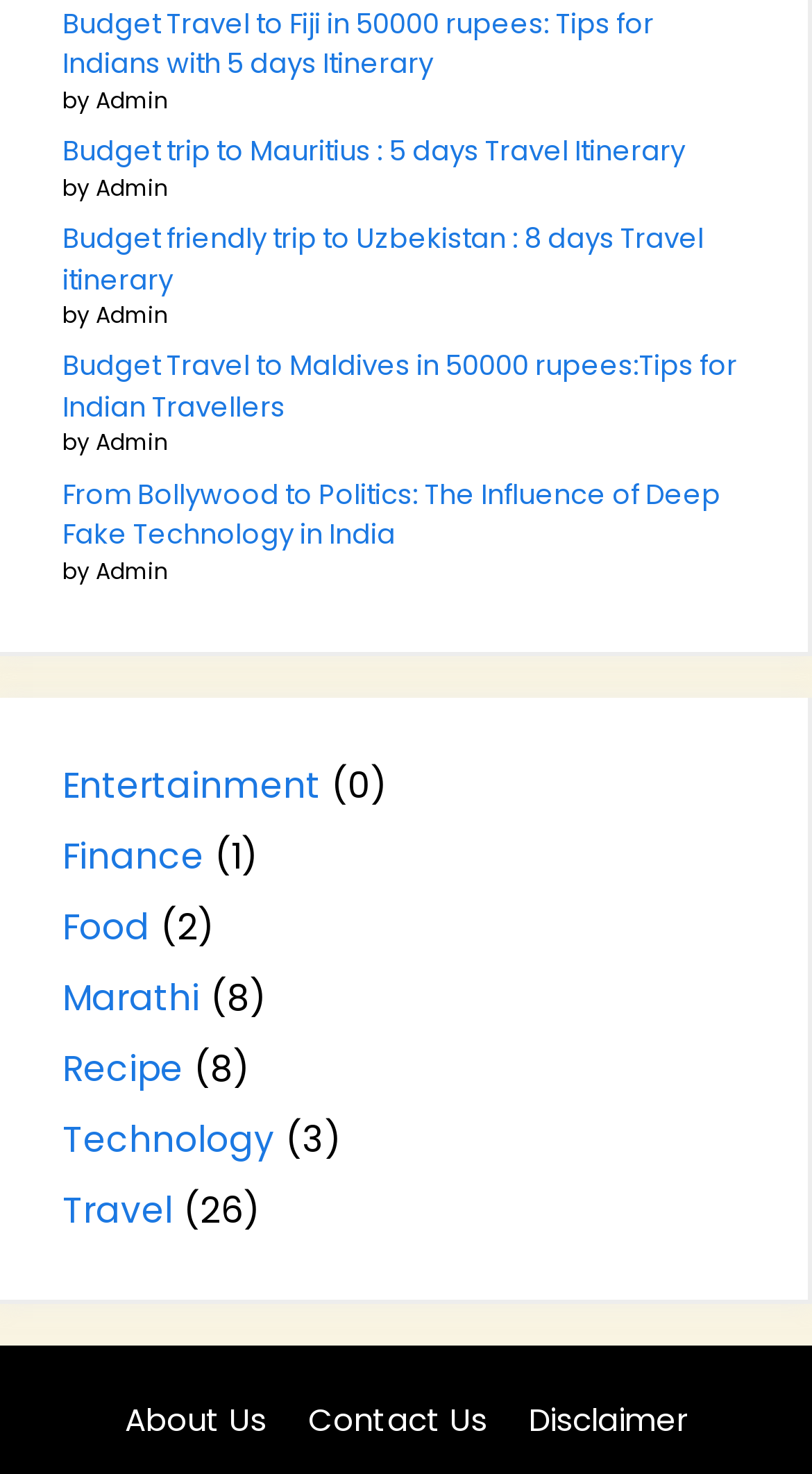Locate the bounding box coordinates of the clickable area needed to fulfill the instruction: "View the article about the influence of deep fake technology in India".

[0.077, 0.322, 0.887, 0.376]